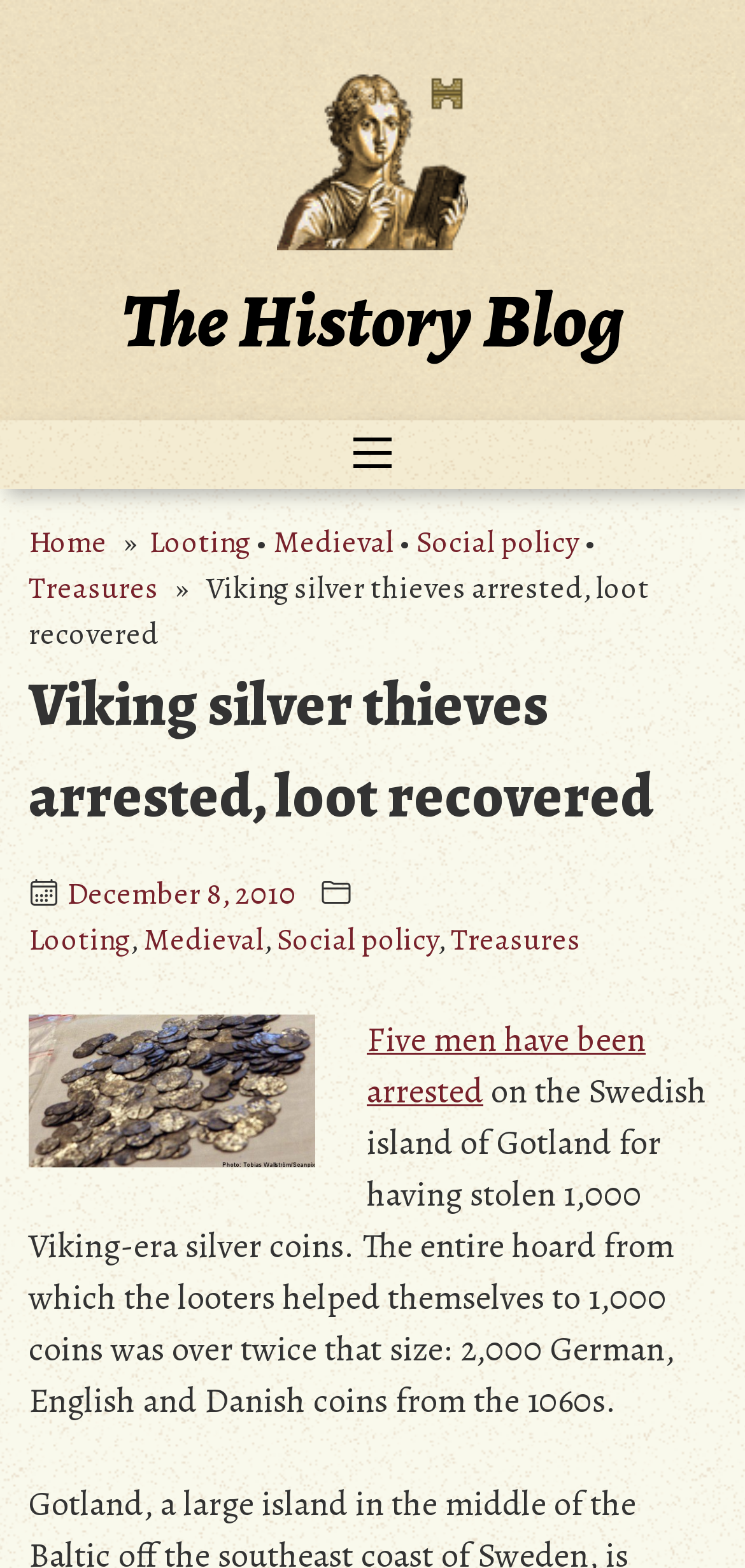Answer the question using only a single word or phrase: 
What is the name of the blog?

The History Blog